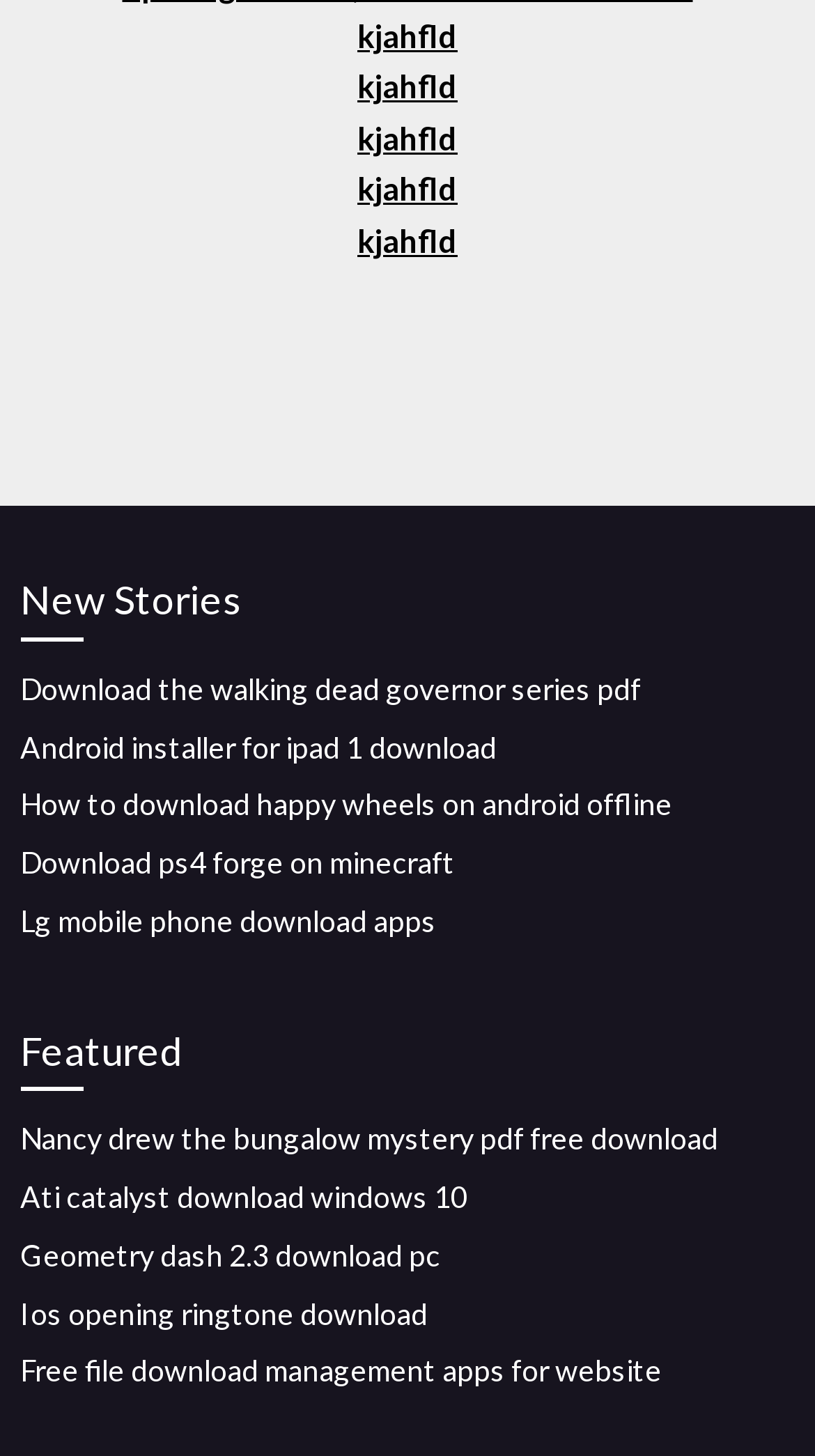Using the element description provided, determine the bounding box coordinates in the format (top-left x, top-left y, bottom-right x, bottom-right y). Ensure that all values are floating point numbers between 0 and 1. Element description: Ios opening ringtone download

[0.025, 0.889, 0.525, 0.914]